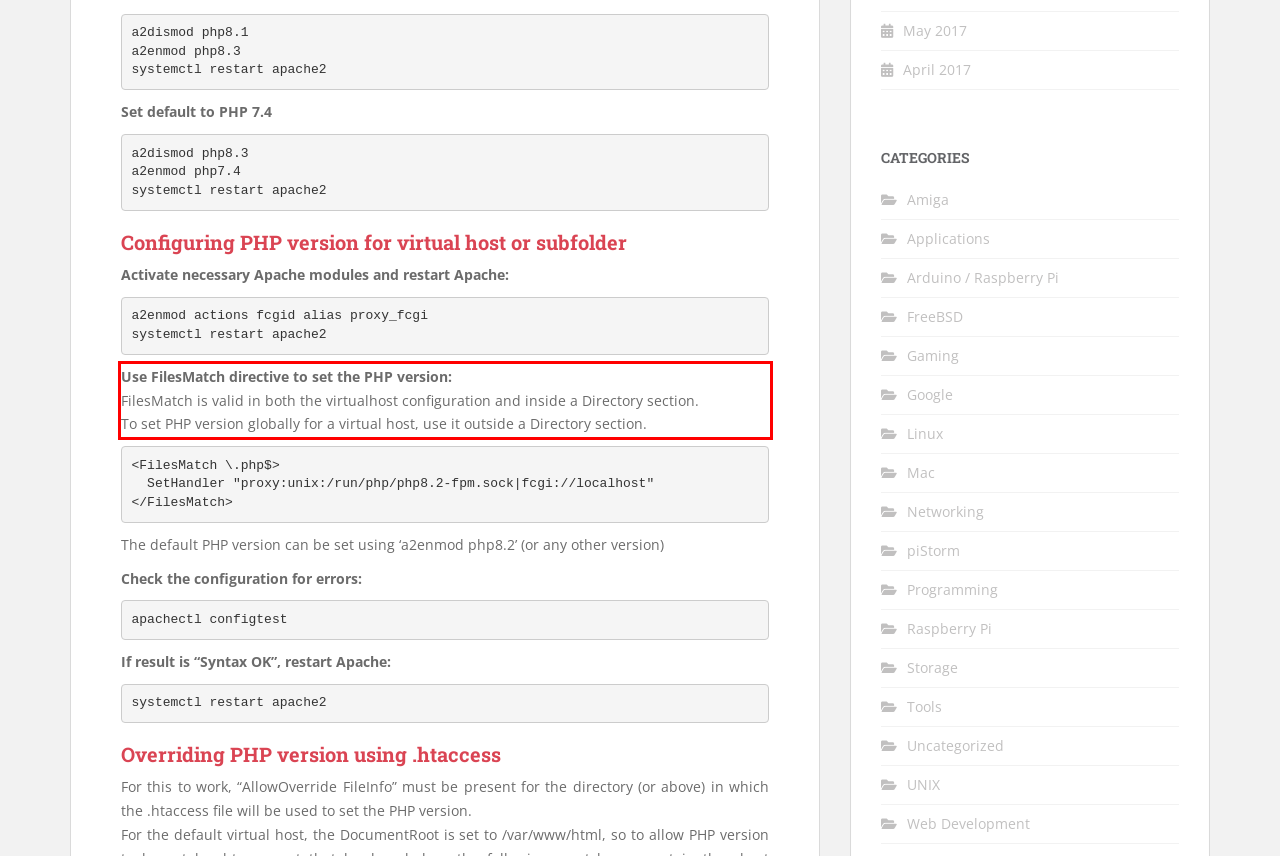Examine the screenshot of the webpage, locate the red bounding box, and perform OCR to extract the text contained within it.

Use FilesMatch directive to set the PHP version: FilesMatch is valid in both the virtualhost configuration and inside a Directory section. To set PHP version globally for a virtual host, use it outside a Directory section.